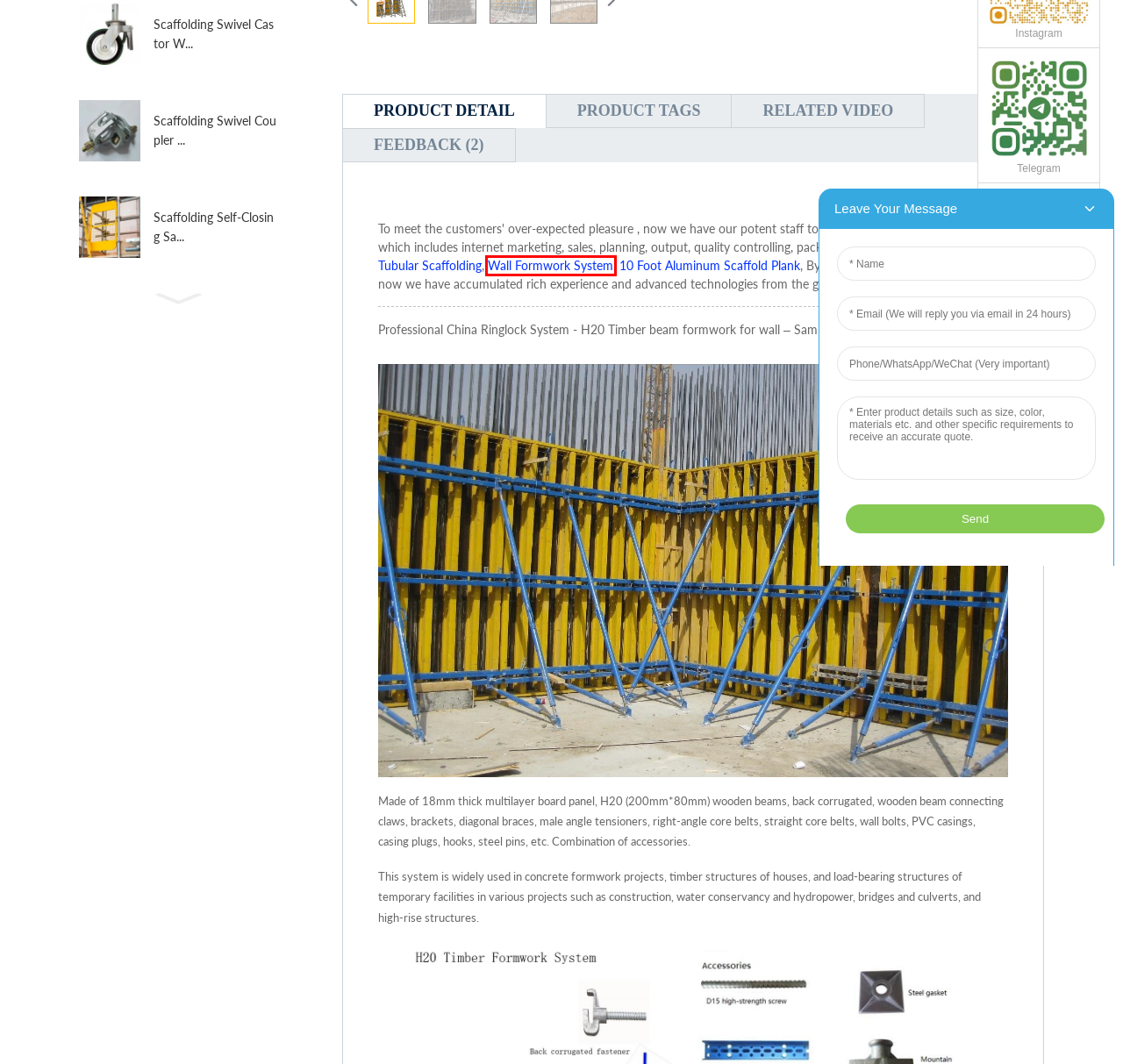Examine the webpage screenshot and identify the UI element enclosed in the red bounding box. Pick the webpage description that most accurately matches the new webpage after clicking the selected element. Here are the candidates:
A. Formwork Factory - China Formwork Manufacturers, Suppliers
B. Wholesale 10 Foot Aluminum Scaffold Plank Manufacturer and Supplier, Factory Pricelist| Sampmax
C. Wholesale Tubular Scaffolding Manufacturer and Supplier, Factory Pricelist| Sampmax
D. Components Factory - China Components Manufacturers, Suppliers
E. Scaffolding Self-Closing Safety Gate for Ladder Access
F. Wholesale Wall Formwork System Manufacturer and Supplier, Factory Pricelist| Sampmax
G. Scaffolding Swivel Castor Wheel for Scaffolding
H. Scaffolding Swivel Coupler for construction

F